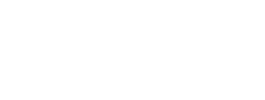What is the focus of educational initiatives related to this image?
Offer a detailed and exhaustive answer to the question.

The image aligns with discussions on educational initiatives aimed at sustainable agricultural practices, including the study of water footprints in local farming, emphasizing the cultural and economic importance of livestock in the region.